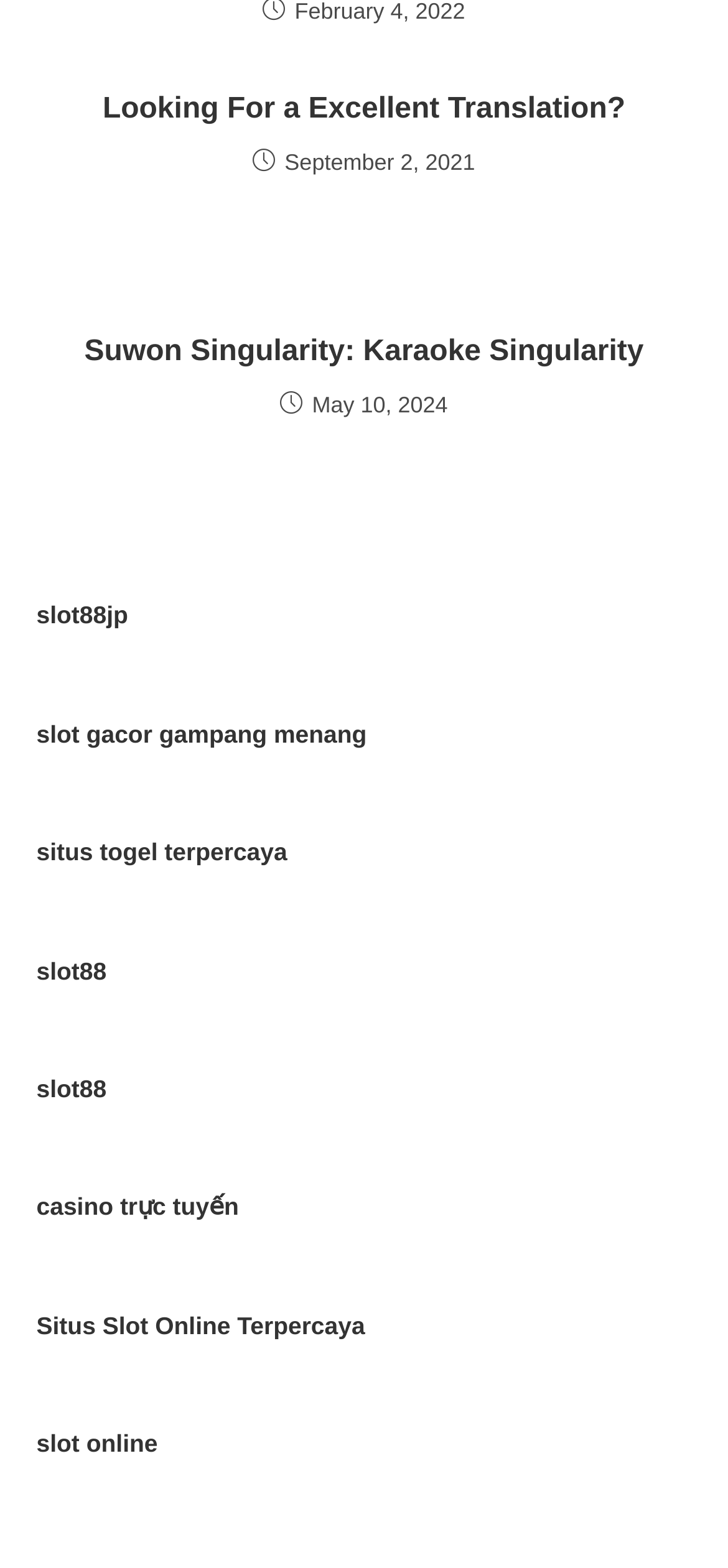Please determine the bounding box of the UI element that matches this description: slot gacor gampang menang. The coordinates should be given as (top-left x, top-left y, bottom-right x, bottom-right y), with all values between 0 and 1.

[0.05, 0.459, 0.504, 0.477]